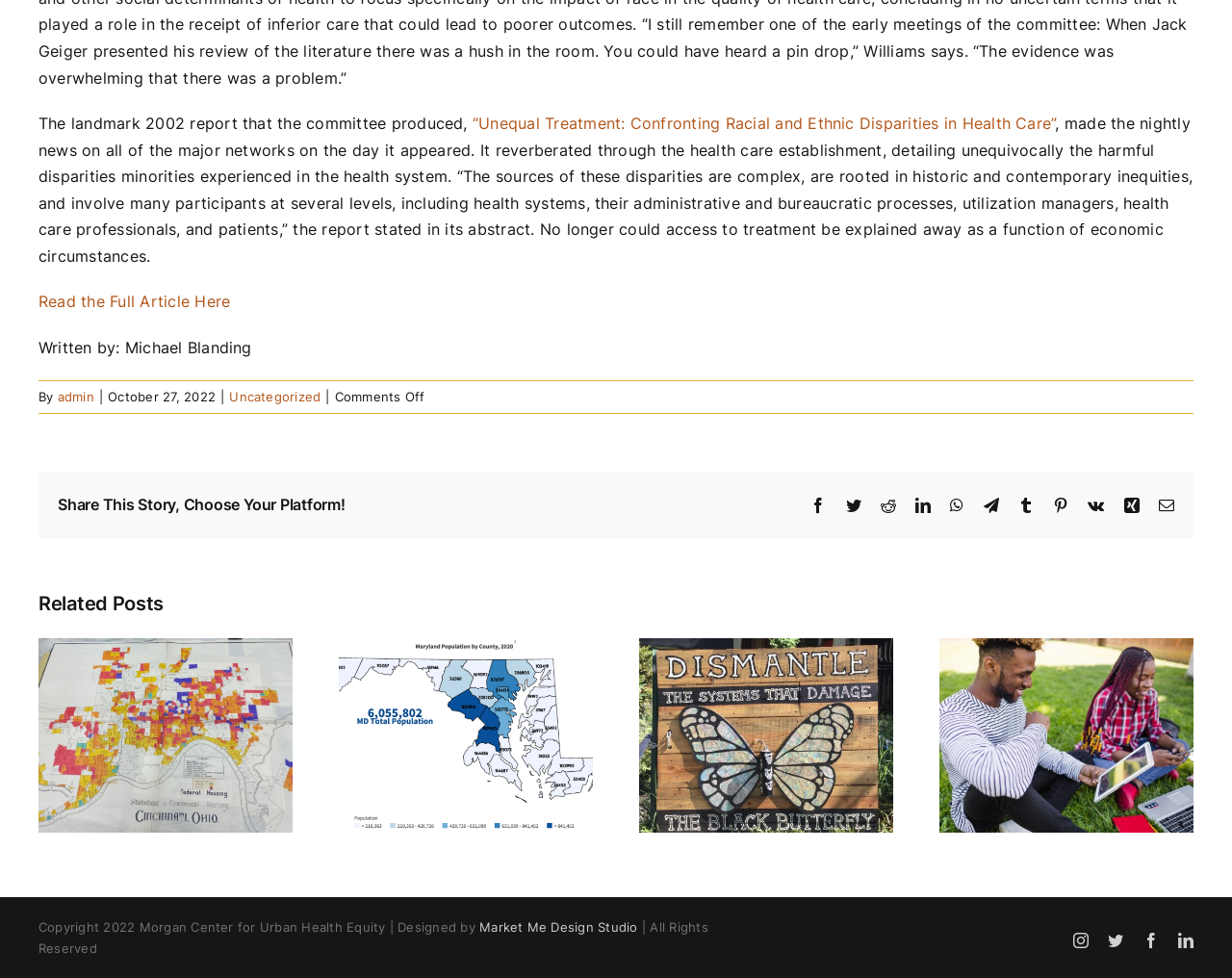Determine the bounding box of the UI component based on this description: "admin". The bounding box coordinates should be four float values between 0 and 1, i.e., [left, top, right, bottom].

[0.047, 0.398, 0.077, 0.414]